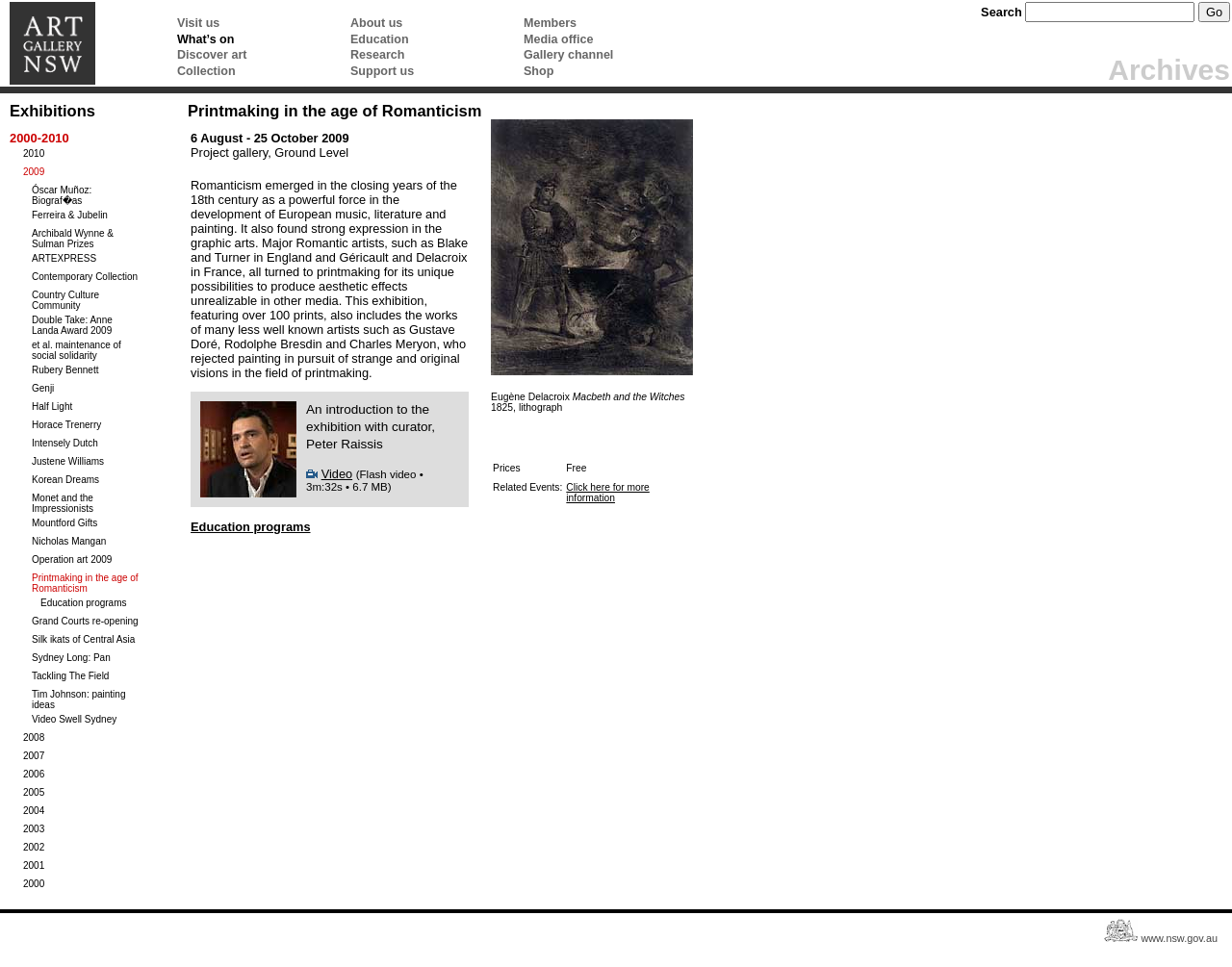What is the title of the exhibition section?
Using the image, give a concise answer in the form of a single word or short phrase.

Exhibitions